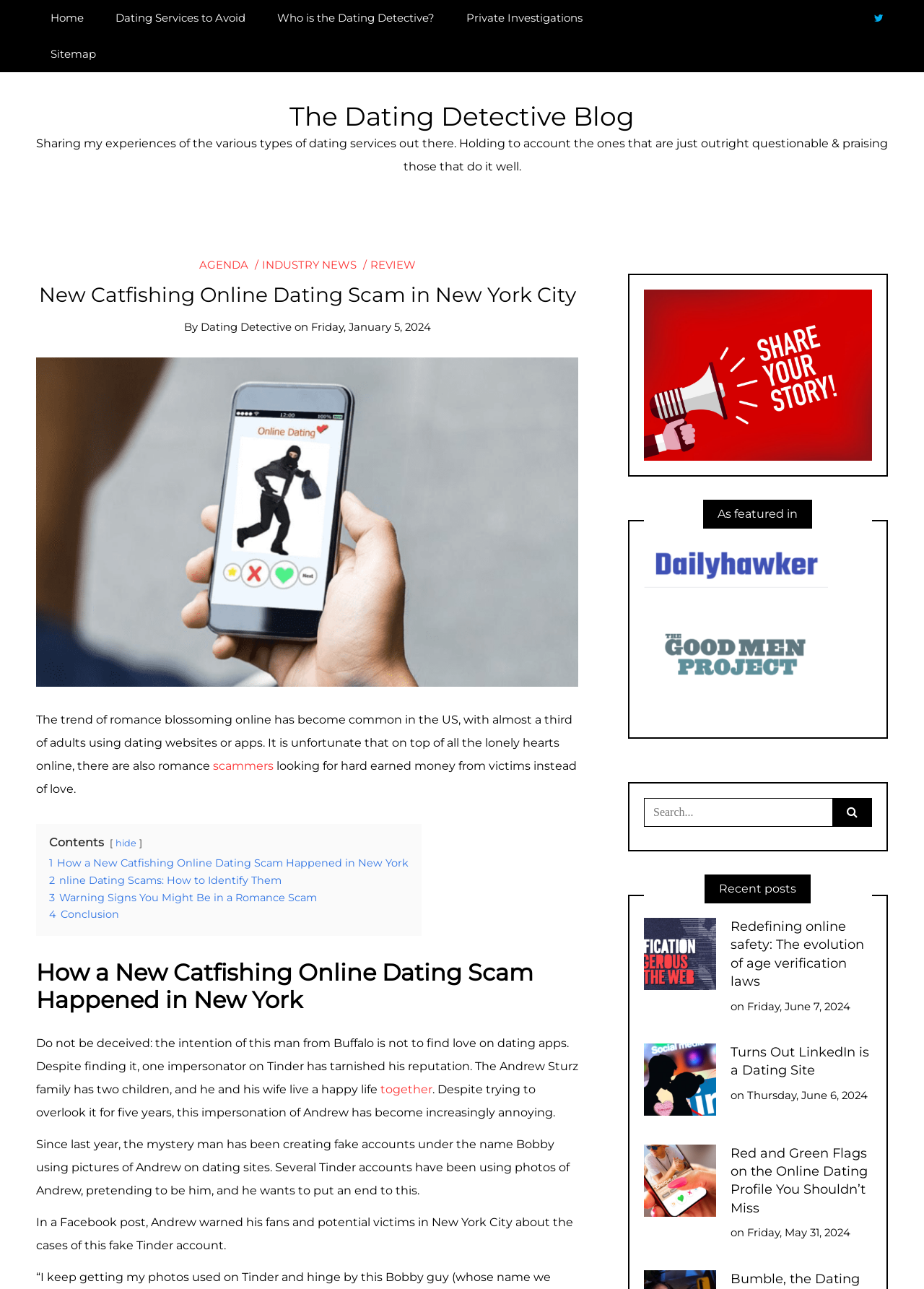Extract the main title from the webpage.

New Catfishing Online Dating Scam in New York City